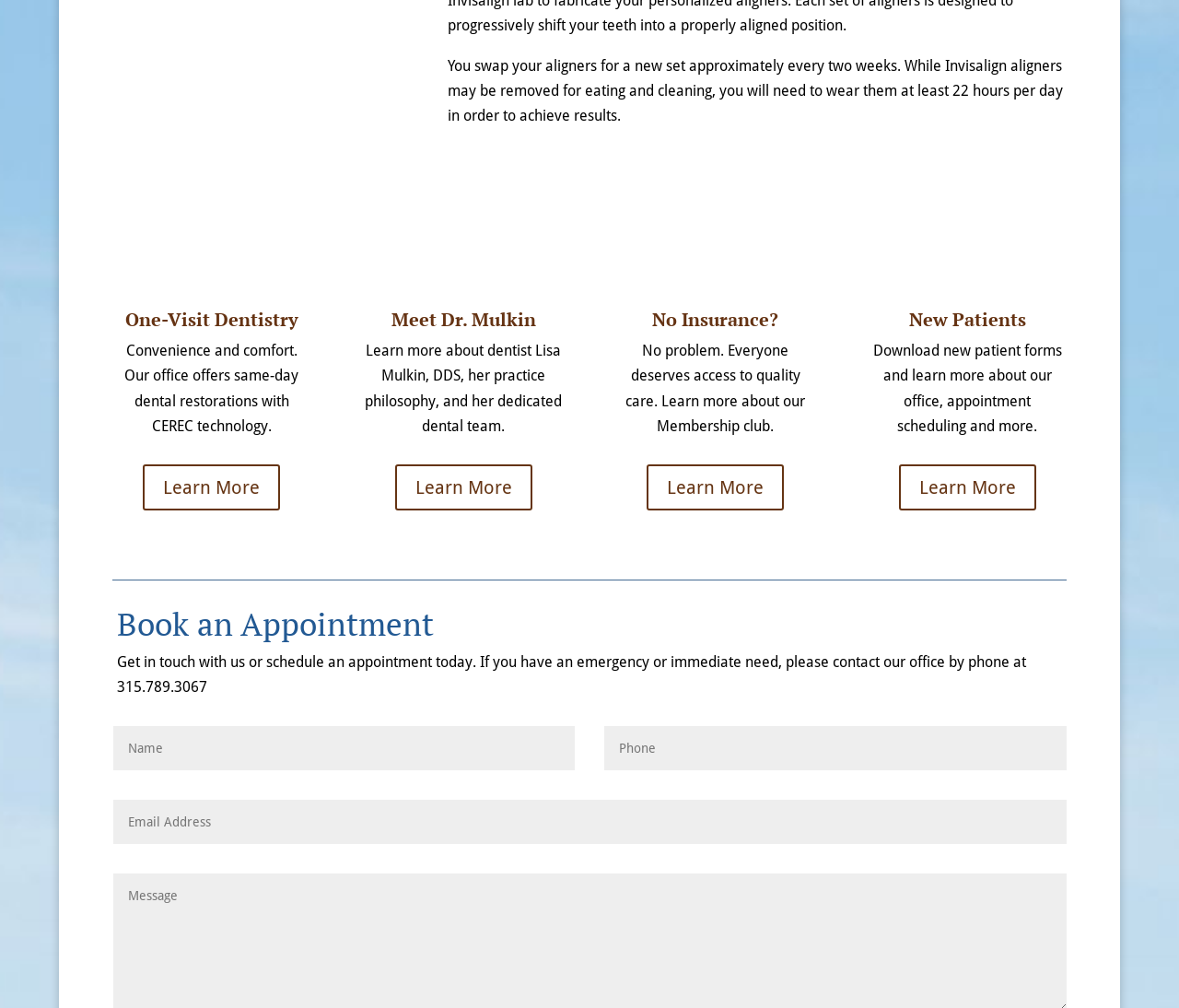Highlight the bounding box coordinates of the element that should be clicked to carry out the following instruction: "Enter your name in the first text box". The coordinates must be given as four float numbers ranging from 0 to 1, i.e., [left, top, right, bottom].

[0.096, 0.72, 0.488, 0.764]